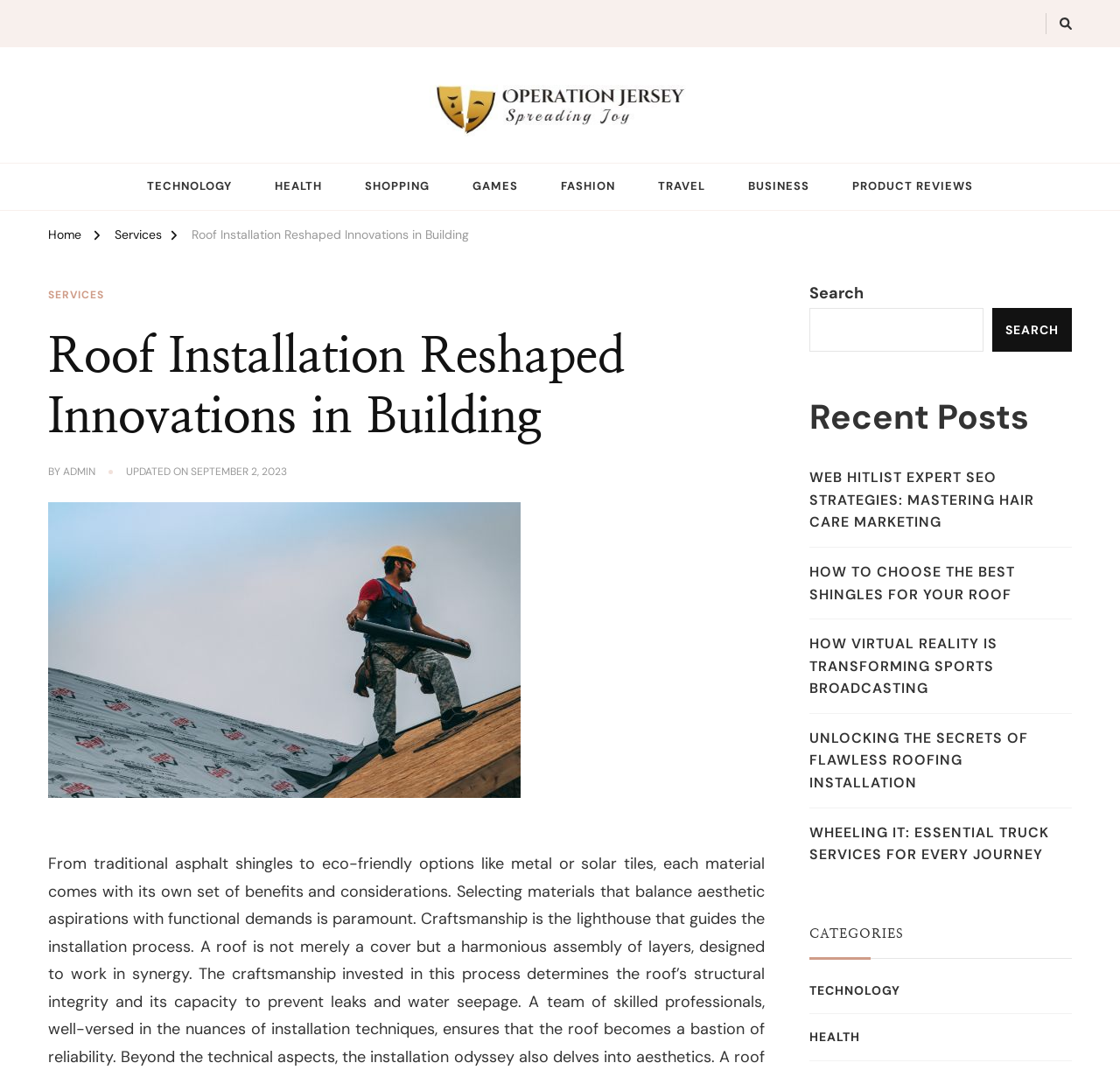Locate the coordinates of the bounding box for the clickable region that fulfills this instruction: "View the 'hosting for the holidays' image".

None